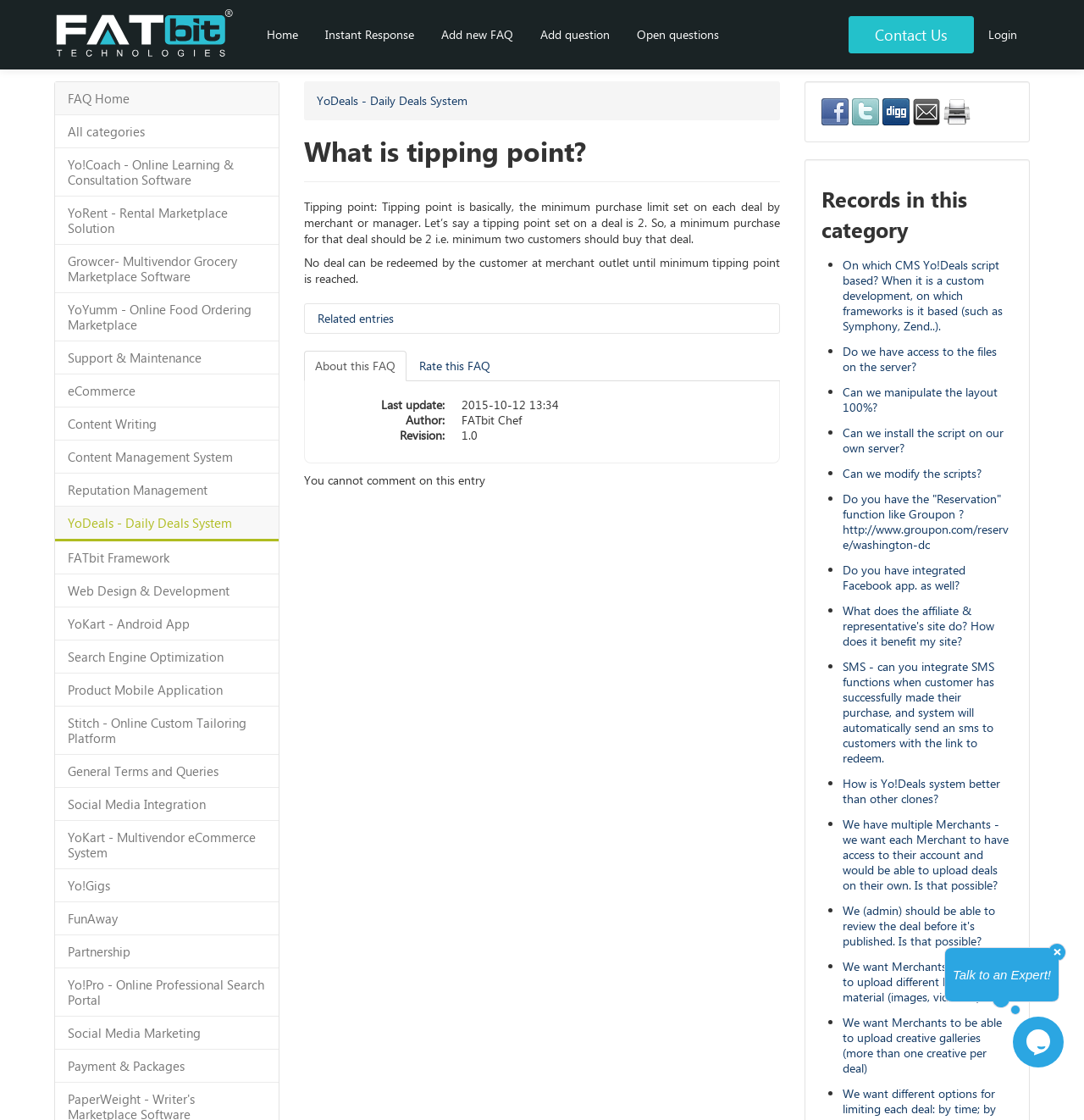Indicate the bounding box coordinates of the element that must be clicked to execute the instruction: "Click on 'Add new FAQ'". The coordinates should be given as four float numbers between 0 and 1, i.e., [left, top, right, bottom].

[0.395, 0.0, 0.485, 0.062]